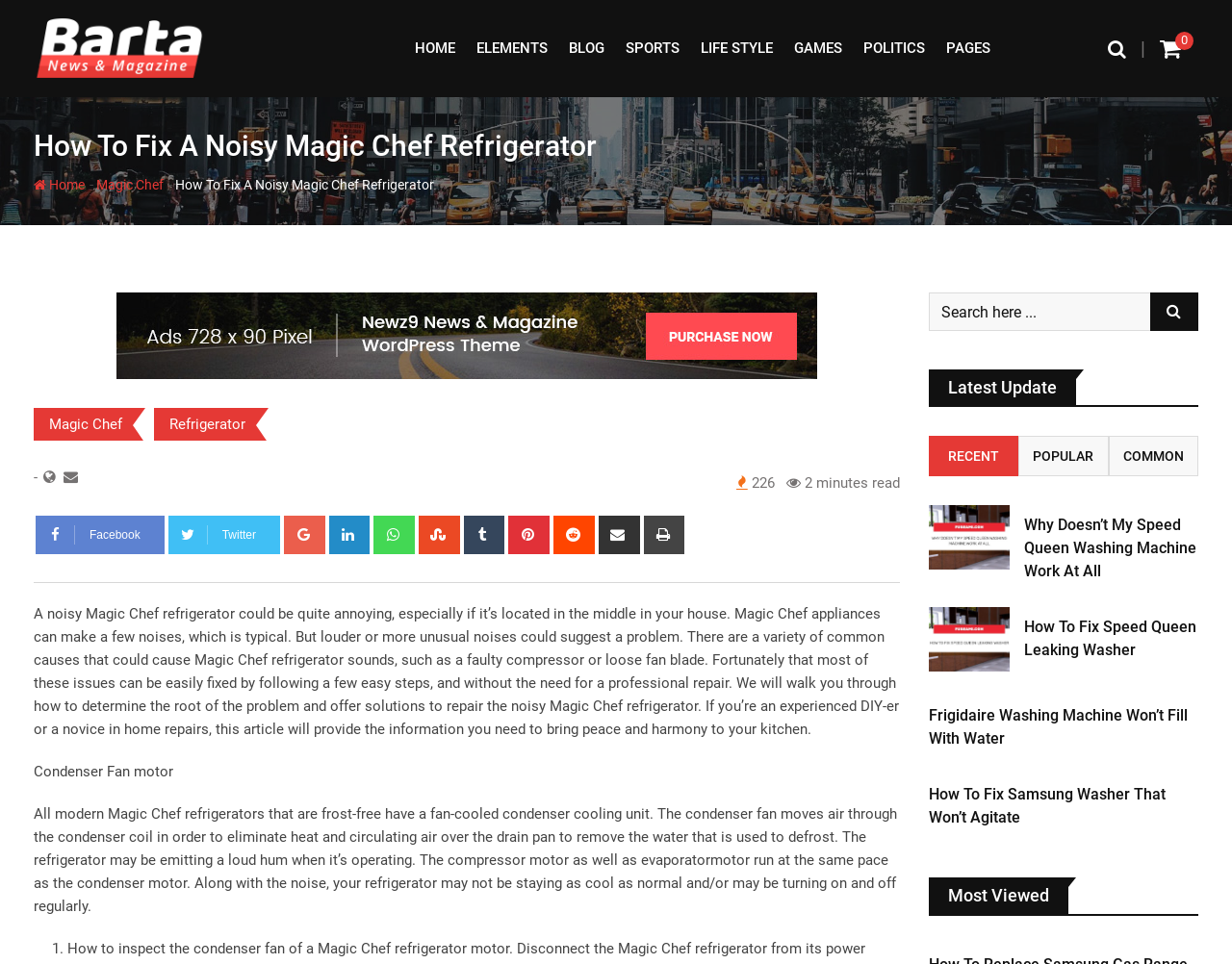Determine the bounding box coordinates of the section I need to click to execute the following instruction: "Search for something". Provide the coordinates as four float numbers between 0 and 1, i.e., [left, top, right, bottom].

[0.754, 0.303, 0.973, 0.343]